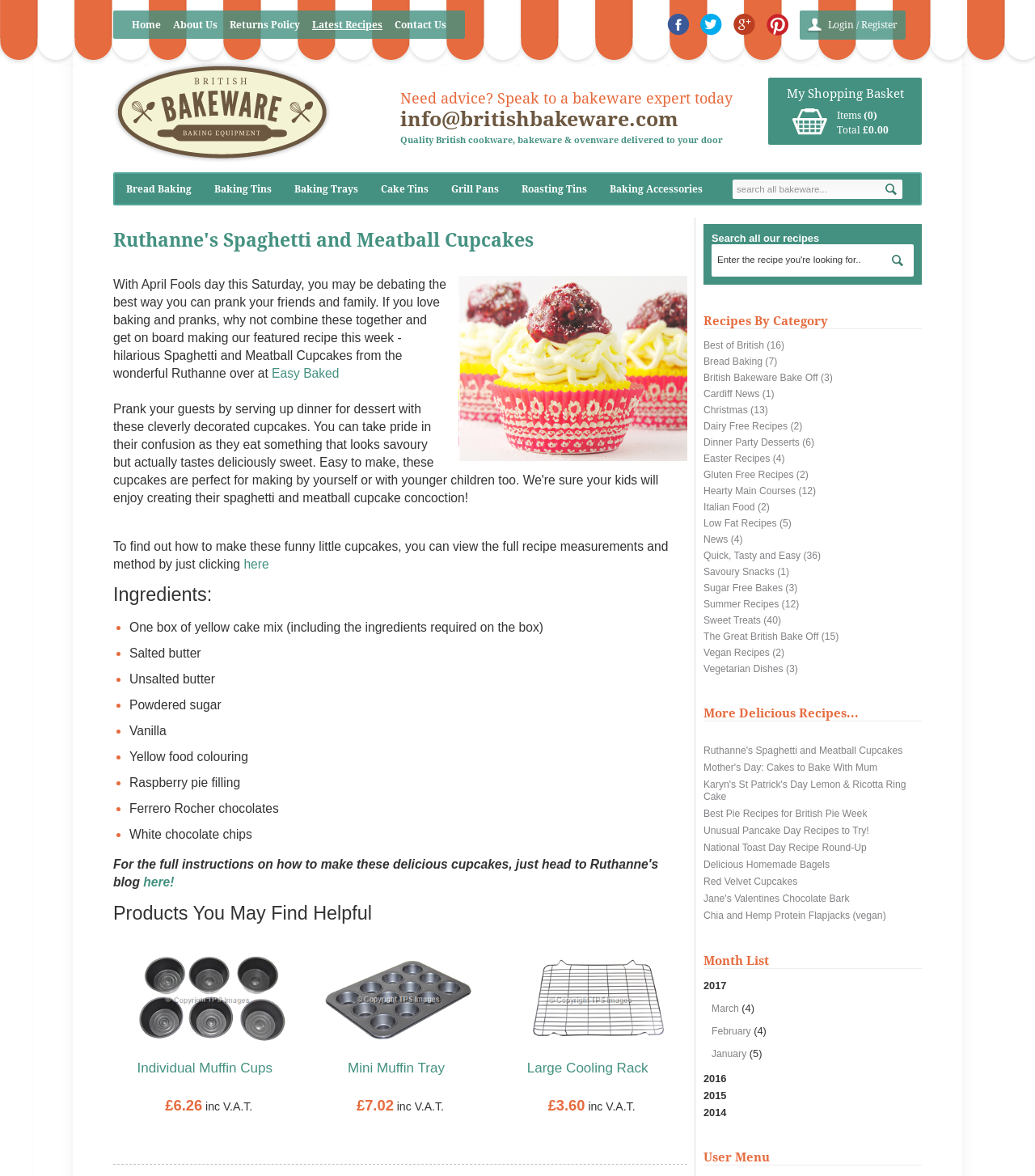Explain the webpage's layout and main content in detail.

This webpage is about Ruthanne's Spaghetti and Meatball Cupcakes, a fun and easy-to-make recipe that's perfect for pranking friends and family. At the top of the page, there are several links to navigate to different sections of the website, including "Home", "About Us", "Returns Policy", and "Contact Us". On the right side of the top section, there are social media links to "Like us", "Follow us", and "Join us".

Below the top section, there's a header with the title "Ruthanne's Spaghetti and Meatball Cupcakes" and a link to the recipe. Next to the header, there's an image of a St Patrick's Day Lemon and Ricotta Ring Cake.

The main content of the page starts with a brief introduction to the recipe, explaining that it's a fun way to prank friends and family on April Fools' Day. The introduction is followed by a link to the full recipe and a list of ingredients needed, including yellow cake mix, salted butter, unsalted butter, powdered sugar, and more.

Below the ingredients list, there's a section titled "Products You May Find Helpful" that showcases three baking products: Individual Muffin Cups, Mini Muffin Tray, and Large Cooling Rack. Each product has an image, a link to more information, and a price listed.

On the right side of the page, there's a search bar with a prompt to "search all bakeware..." and a button to submit the search query. Below the search bar, there's a section titled "Recipes By Category" with links to different recipe categories, including "Best of British", "Bread Baking", and "British Bakeware Bake Off".

Throughout the page, there are several calls-to-action, such as "Need advice? Speak to a bakeware expert today" and "Search all our recipes", encouraging users to engage with the website and explore its content.